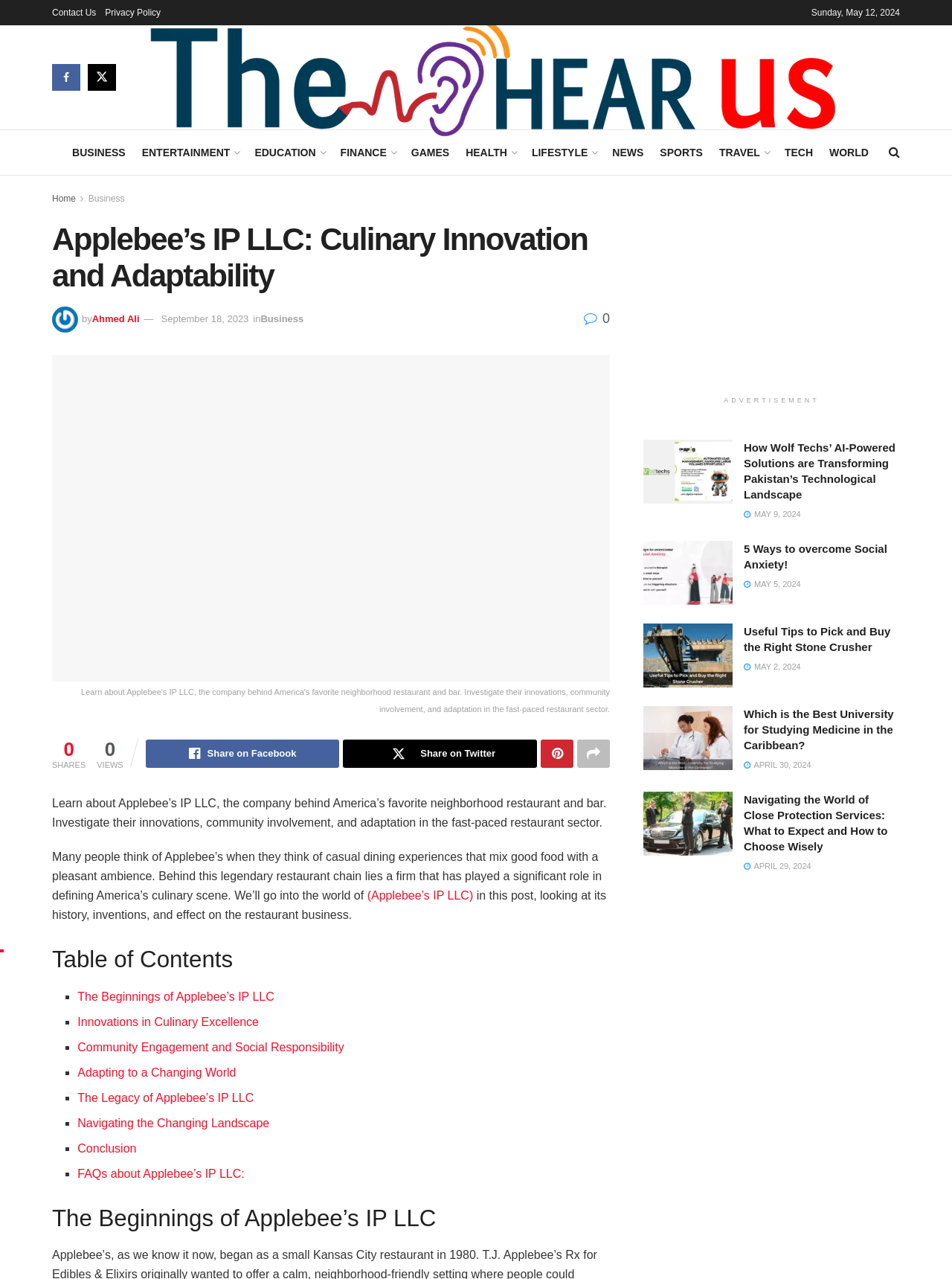Can you find the bounding box coordinates of the area I should click to execute the following instruction: "Click Share on Facebook"?

[0.153, 0.578, 0.357, 0.6]